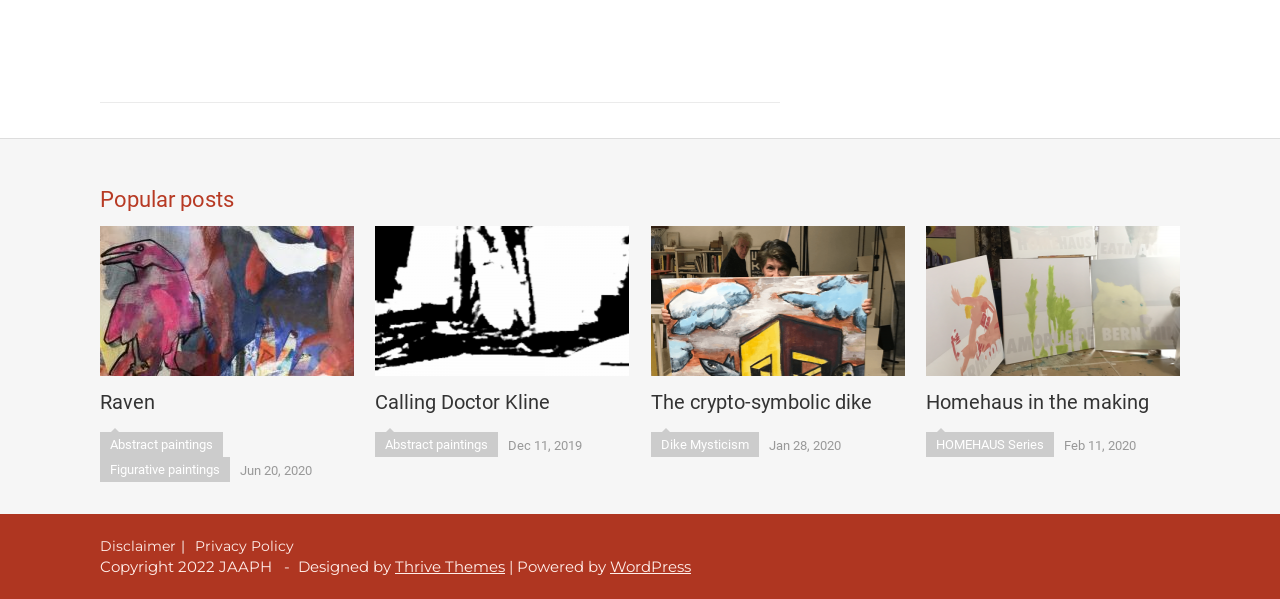Could you specify the bounding box coordinates for the clickable section to complete the following instruction: "Read Homehaus in the making post"?

[0.724, 0.378, 0.922, 0.689]